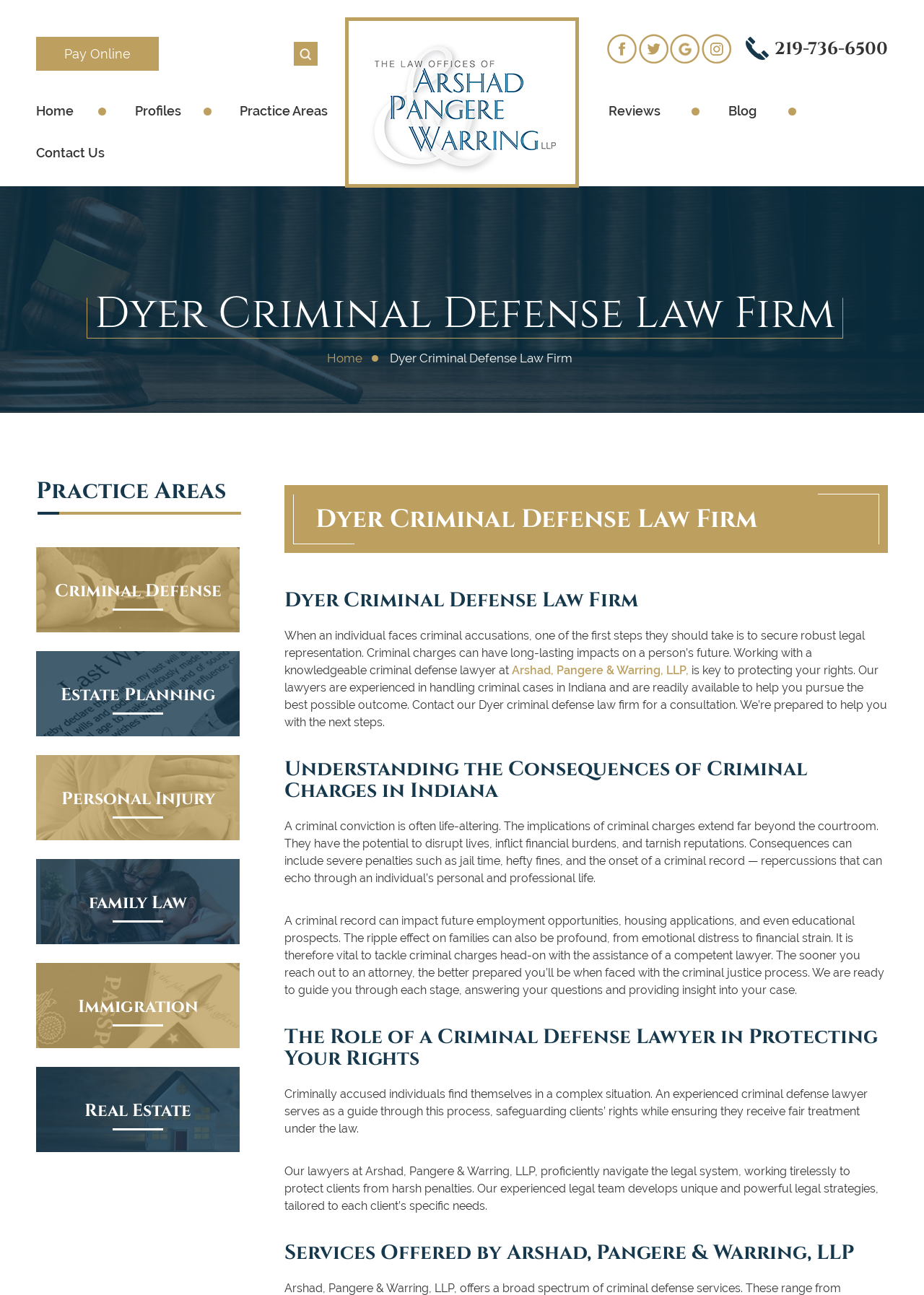Determine the primary headline of the webpage.

Dyer Criminal Defense Law Firm